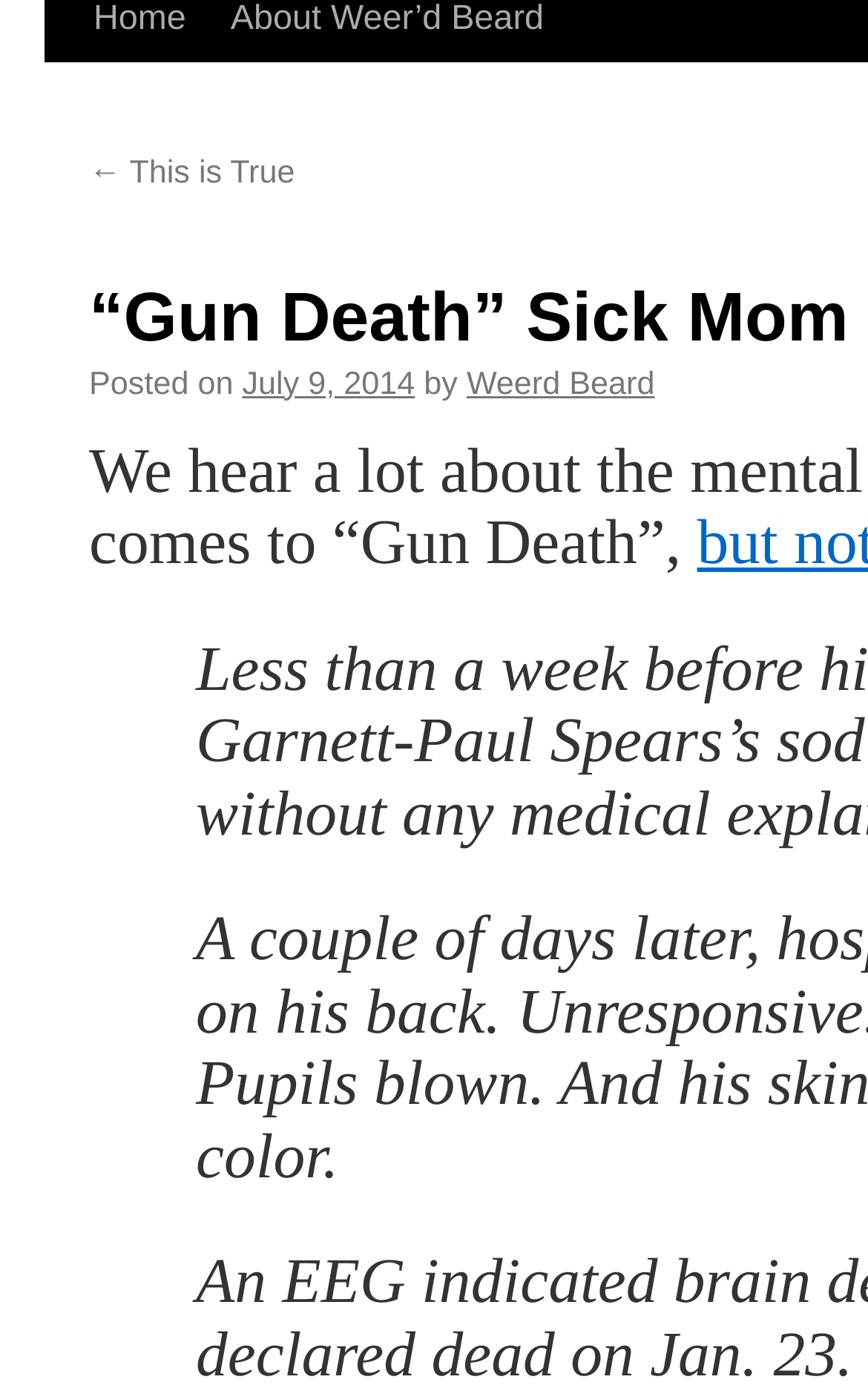Return the bounding box coordinates of the UI element that corresponds to this description: "Weerd Beard". The coordinates must be given as four float numbers in the range of 0 and 1, [left, top, right, bottom].

[0.537, 0.325, 0.754, 0.35]